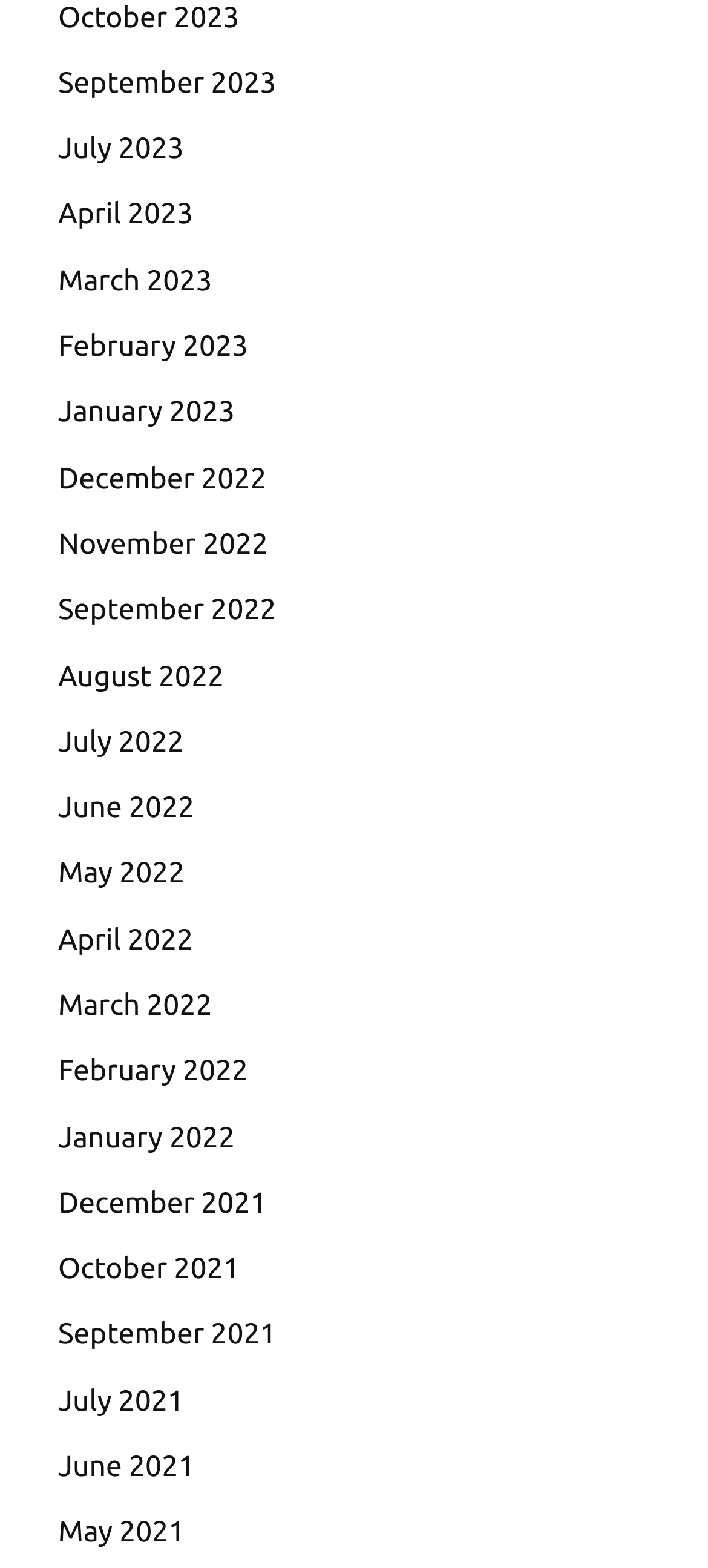What is the position of the link 'March 2023'?
Please use the image to provide a one-word or short phrase answer.

above 'April 2023'